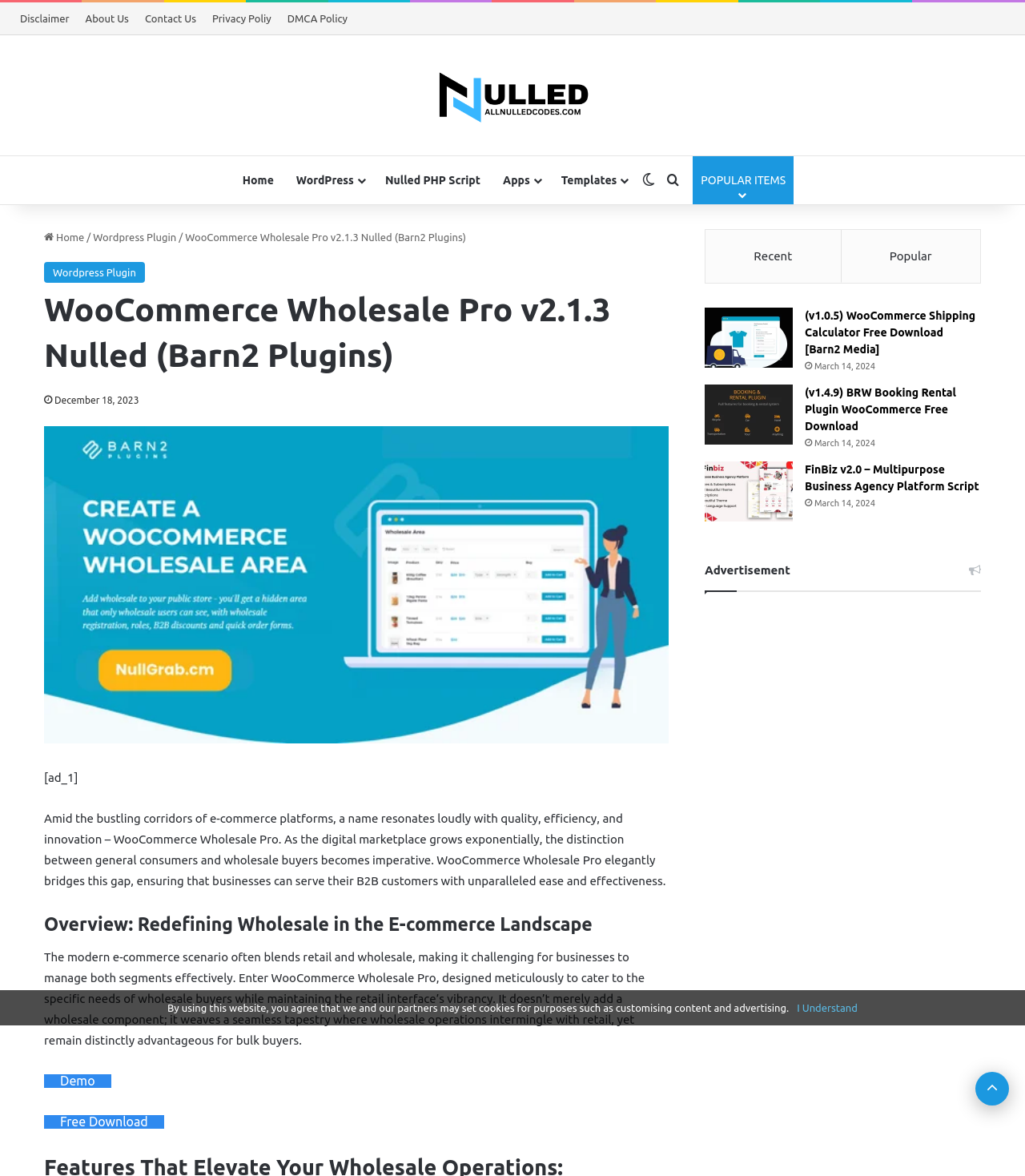Locate the UI element described by Nulled PHP Script and provide its bounding box coordinates. Use the format (top-left x, top-left y, bottom-right x, bottom-right y) with all values as floating point numbers between 0 and 1.

[0.365, 0.133, 0.48, 0.174]